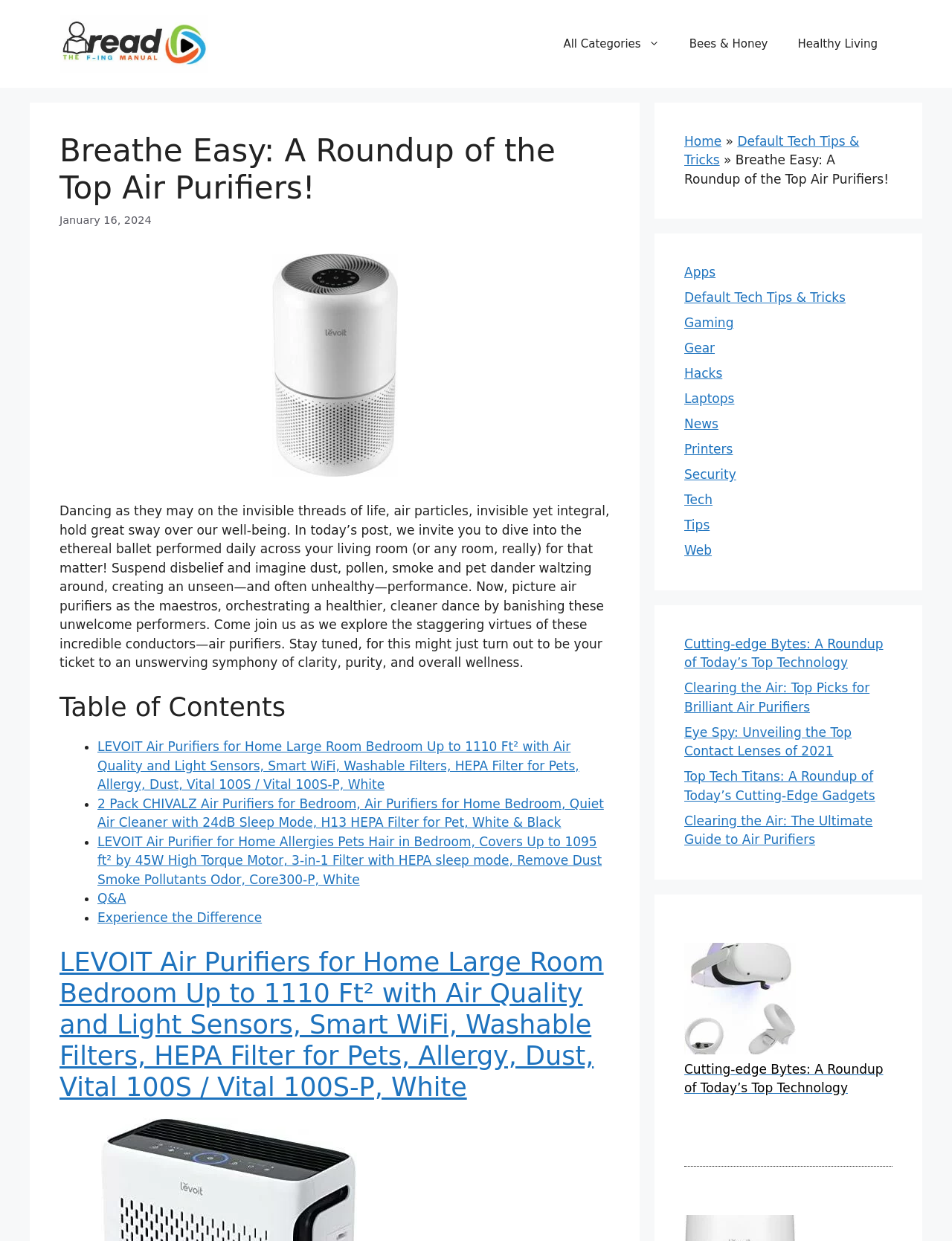Pinpoint the bounding box coordinates of the element that must be clicked to accomplish the following instruction: "Click on the 'RTFM 101' link". The coordinates should be in the format of four float numbers between 0 and 1, i.e., [left, top, right, bottom].

[0.062, 0.029, 0.219, 0.041]